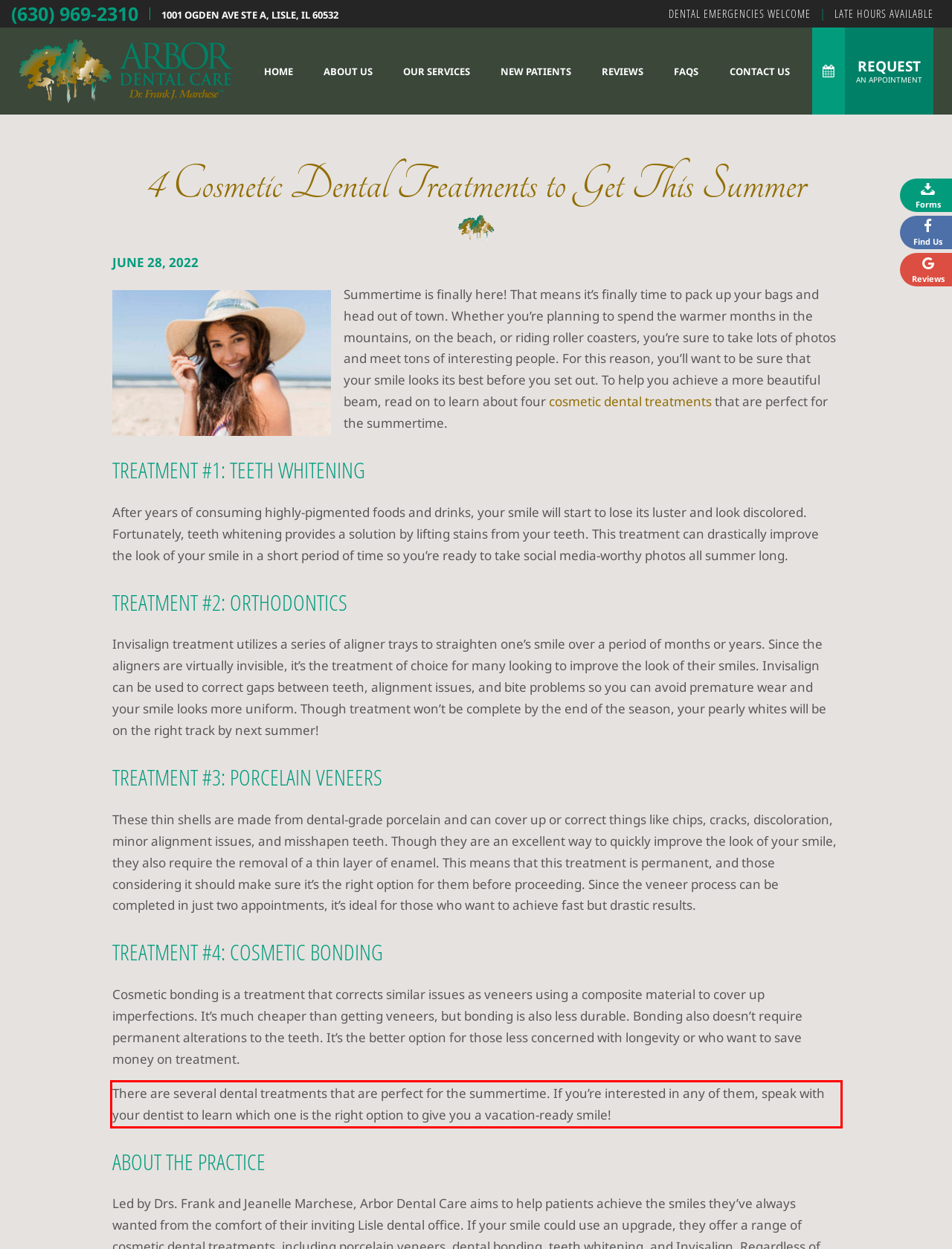Please examine the webpage screenshot and extract the text within the red bounding box using OCR.

There are several dental treatments that are perfect for the summertime. If you’re interested in any of them, speak with your dentist to learn which one is the right option to give you a vacation-ready smile!